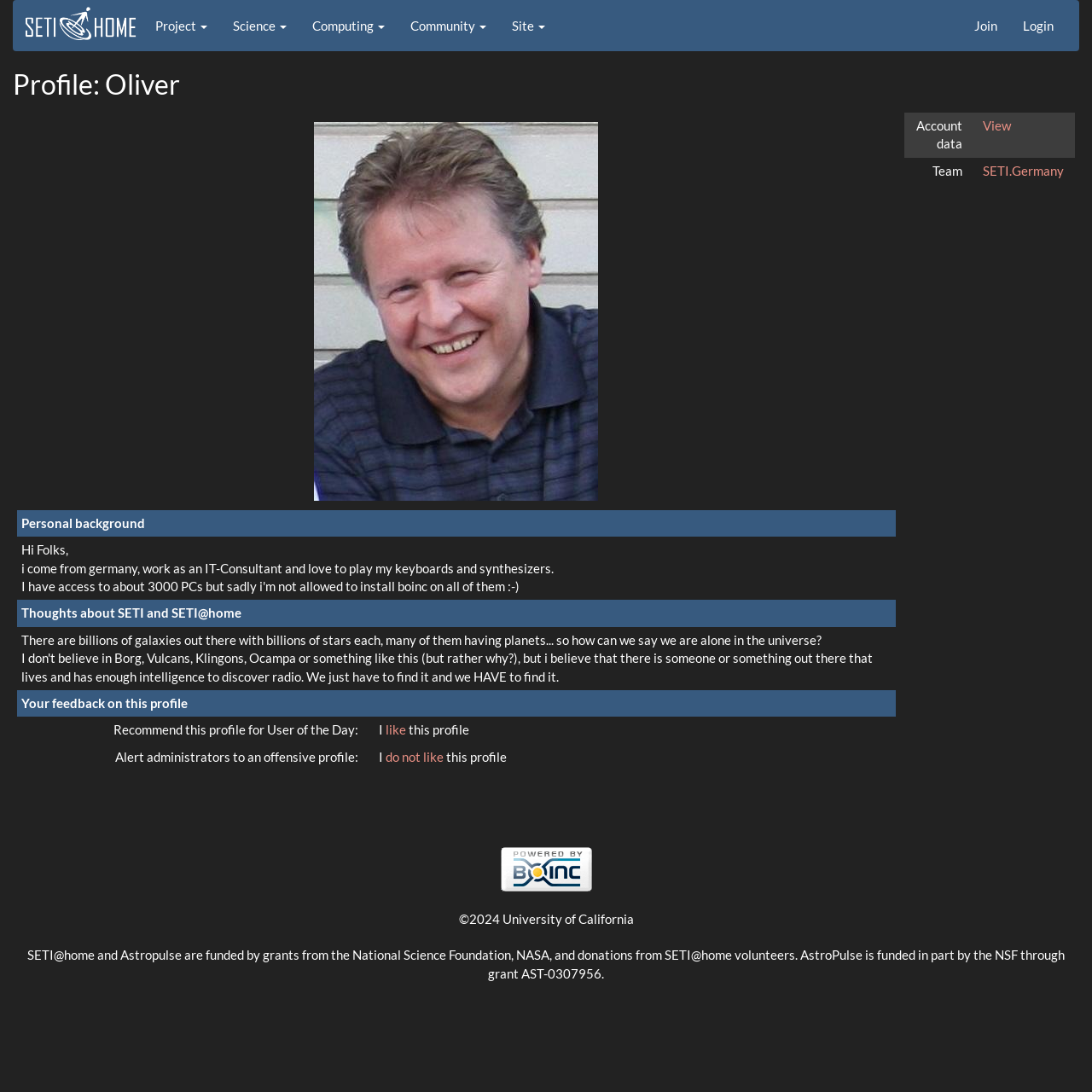Can you identify the bounding box coordinates of the clickable region needed to carry out this instruction: 'Like this profile'? The coordinates should be four float numbers within the range of 0 to 1, stated as [left, top, right, bottom].

[0.353, 0.661, 0.374, 0.675]